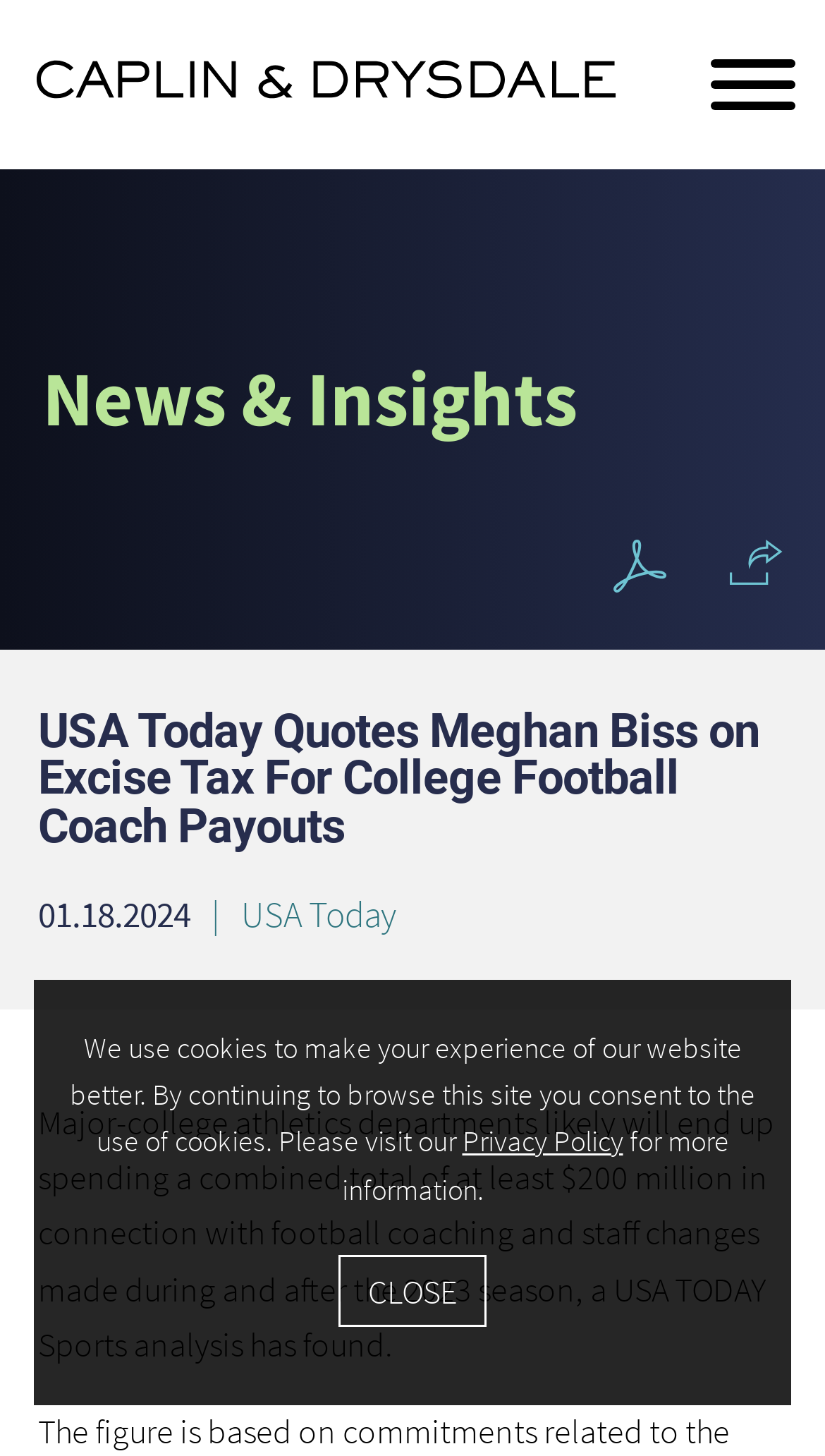What is the date of the latest news?
Can you provide a detailed and comprehensive answer to the question?

The date of the latest news can be found below the heading element, where it is written as '01.18.2024' in a static text element.